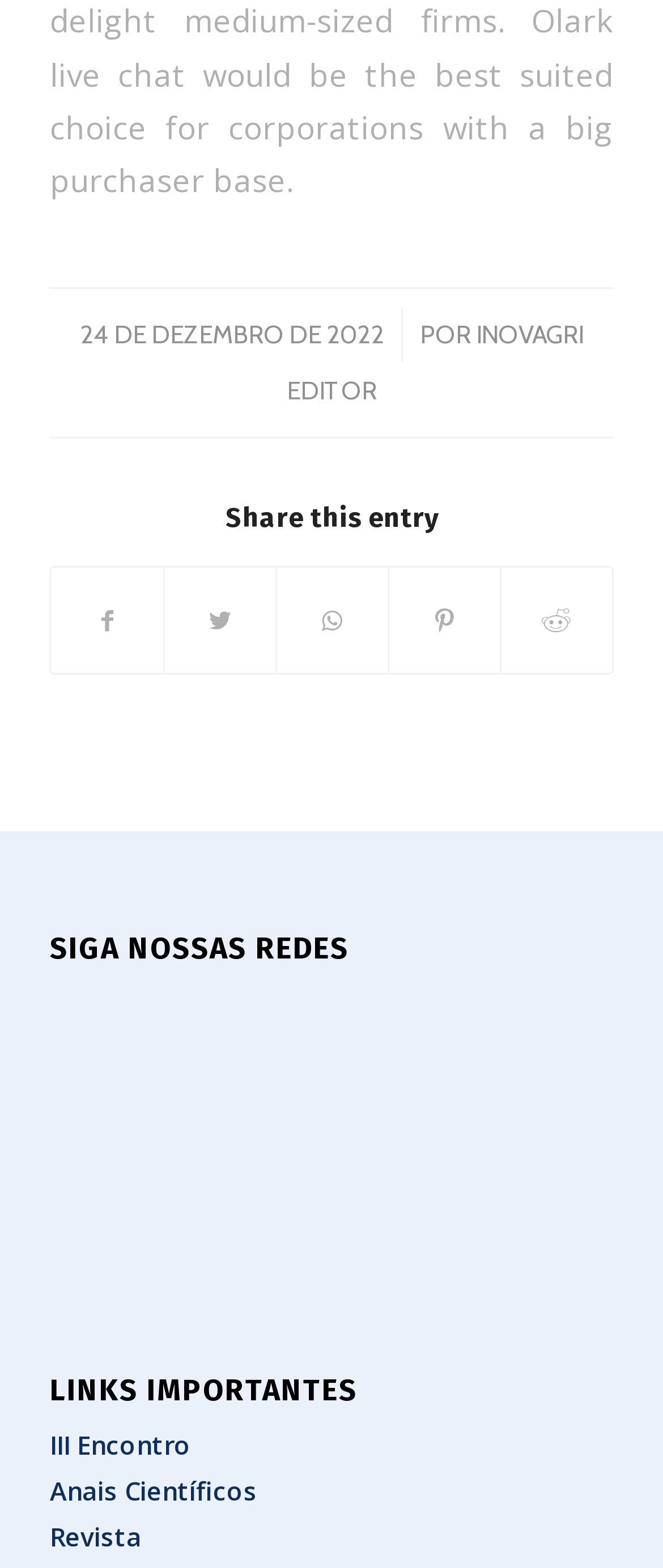Locate the bounding box of the user interface element based on this description: "Revista".

[0.075, 0.968, 0.213, 0.99]